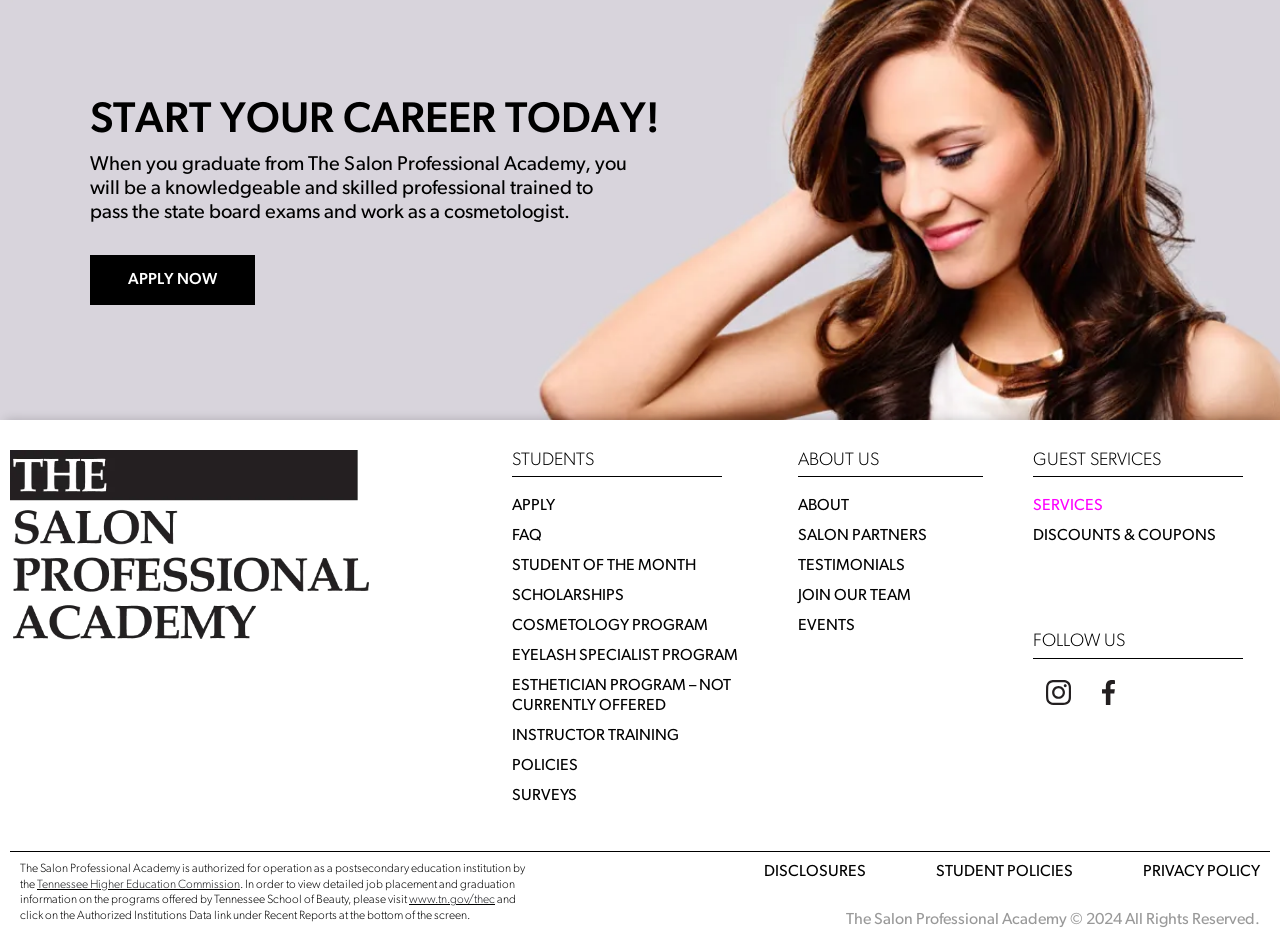What is the main purpose of this website?
Please provide a detailed and comprehensive answer to the question.

Based on the heading 'START YOUR CAREER TODAY!' and the content of the webpage, it appears that the main purpose of this website is to provide information and resources for individuals interested in pursuing a career in cosmetology or a related field.